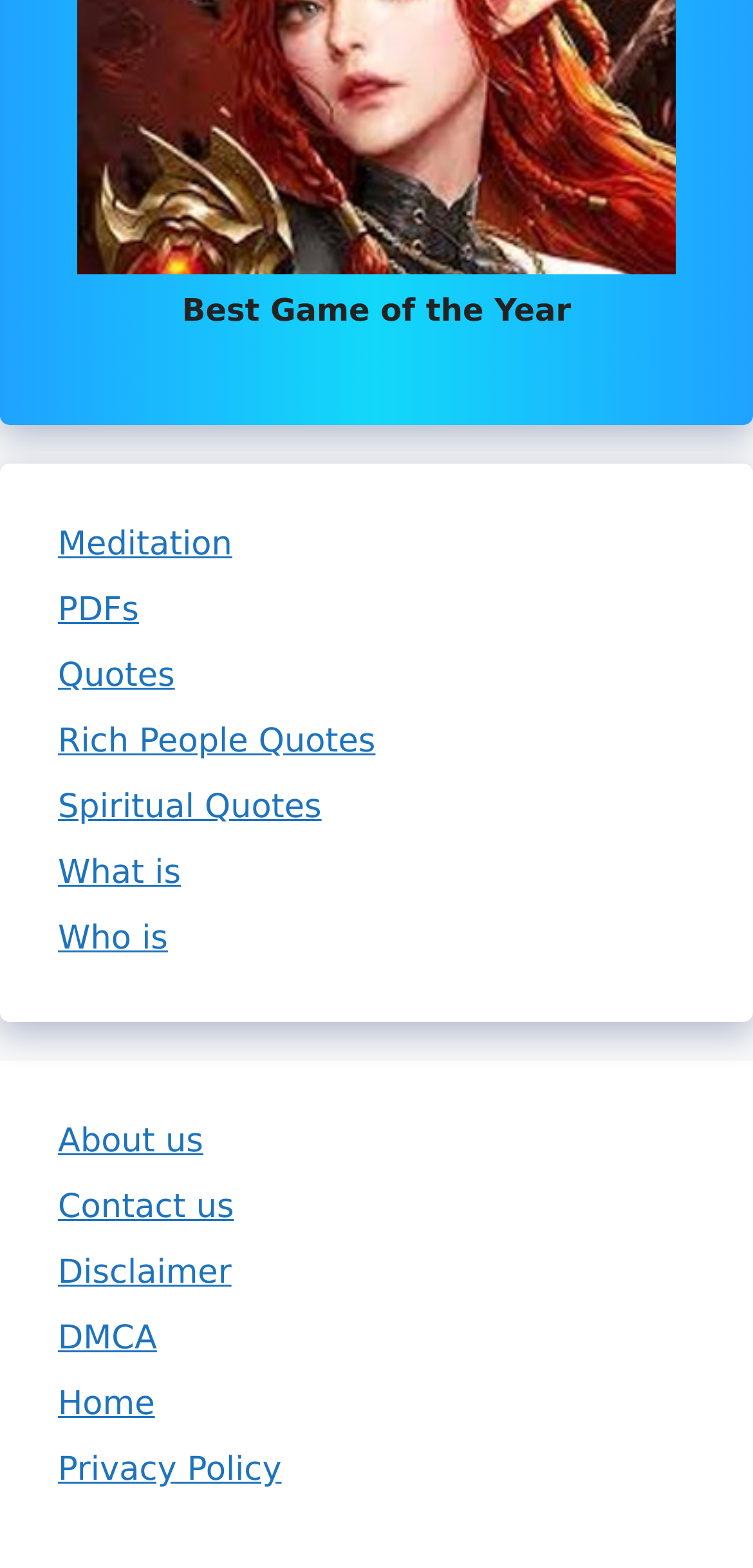Find the bounding box coordinates for the HTML element specified by: "Quotes".

[0.077, 0.419, 0.232, 0.443]